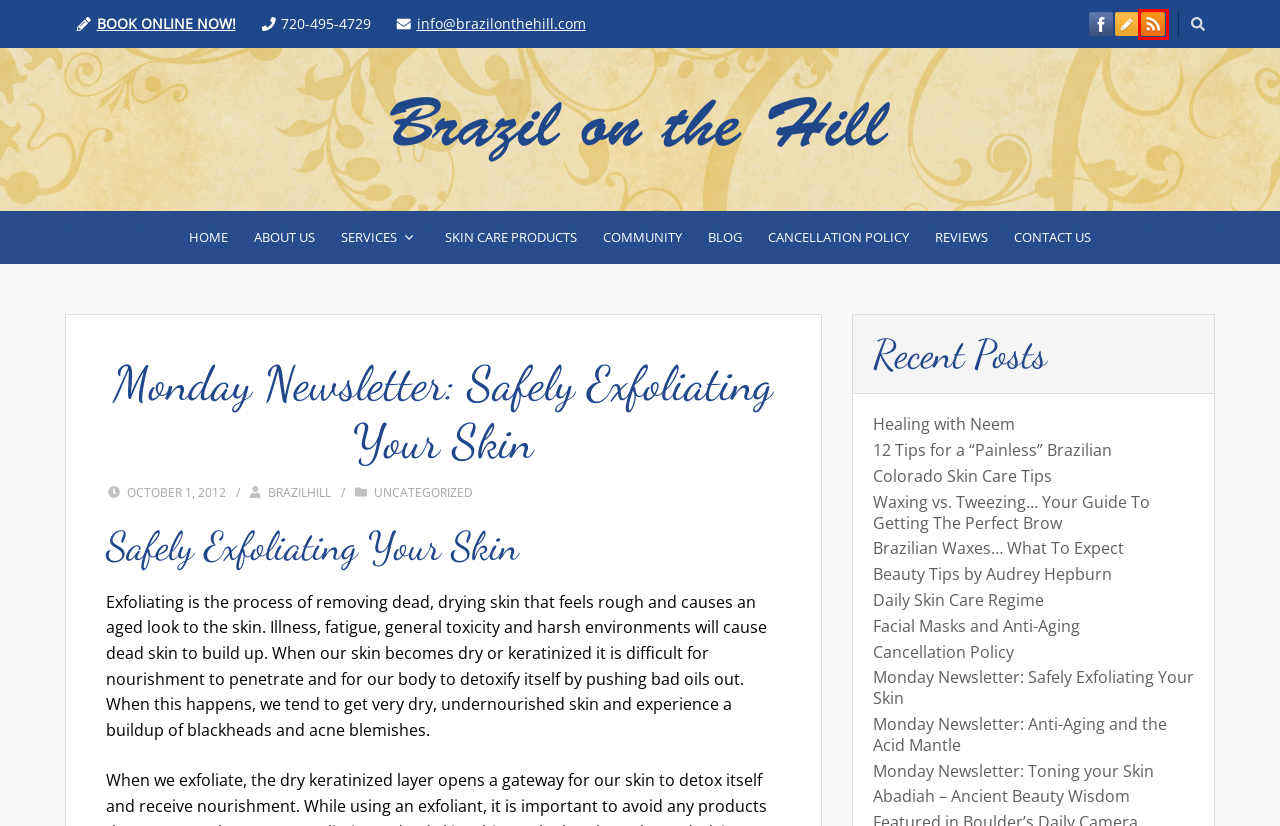Using the screenshot of a webpage with a red bounding box, pick the webpage description that most accurately represents the new webpage after the element inside the red box is clicked. Here are the candidates:
A. Healing with Neem - Brazil on the Hill
B. Brazil on the Hill
C. Colorado Skin Care Tips - Brazil on the Hill
D. Organic Skin Care Products - Brazil on the Hill
E. Beauty Tips by Audrey Hepburn - Brazil on the Hill
F. Monday Newsletter: Anti-Aging and the Acid Mantle - Brazil on the Hill
G. Cancellation Policy - Brazil on the Hill
H. Uncategorized Archives - Brazil on the Hill

B